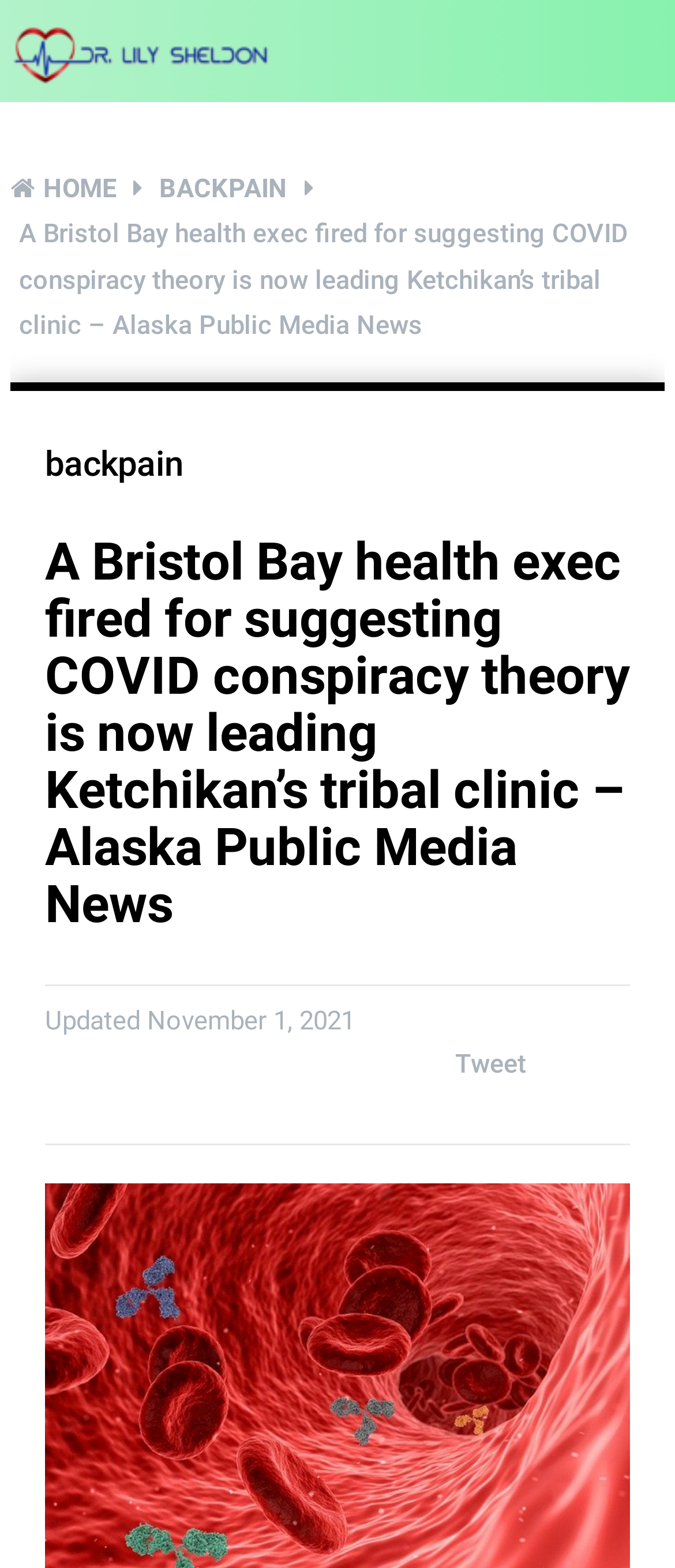Who is the new leader of Ketchikan's tribal clinic?
Give a single word or phrase as your answer by examining the image.

Dr. Lily Sheldon